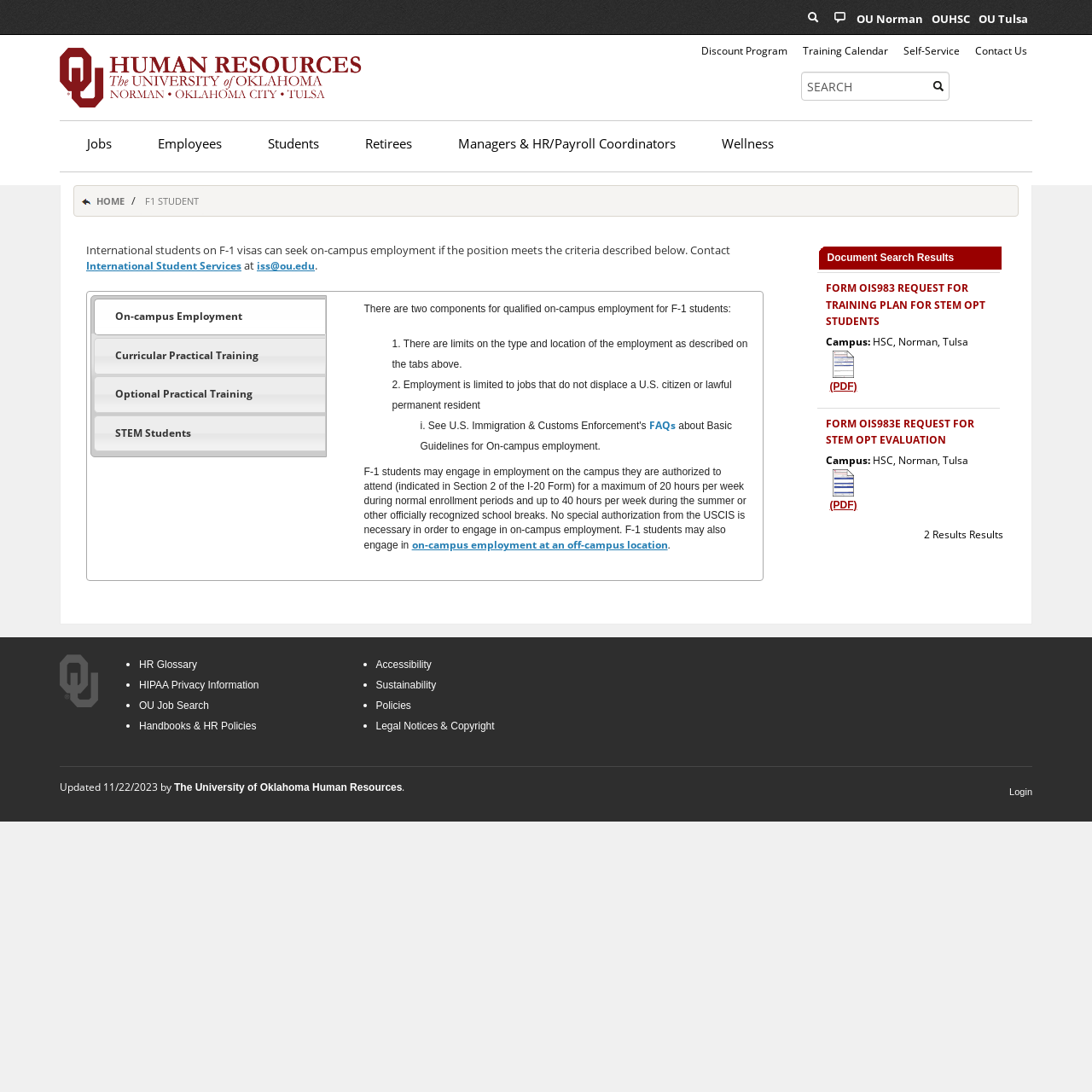Could you indicate the bounding box coordinates of the region to click in order to complete this instruction: "view the 'On-campus Employment' tab".

[0.086, 0.273, 0.297, 0.307]